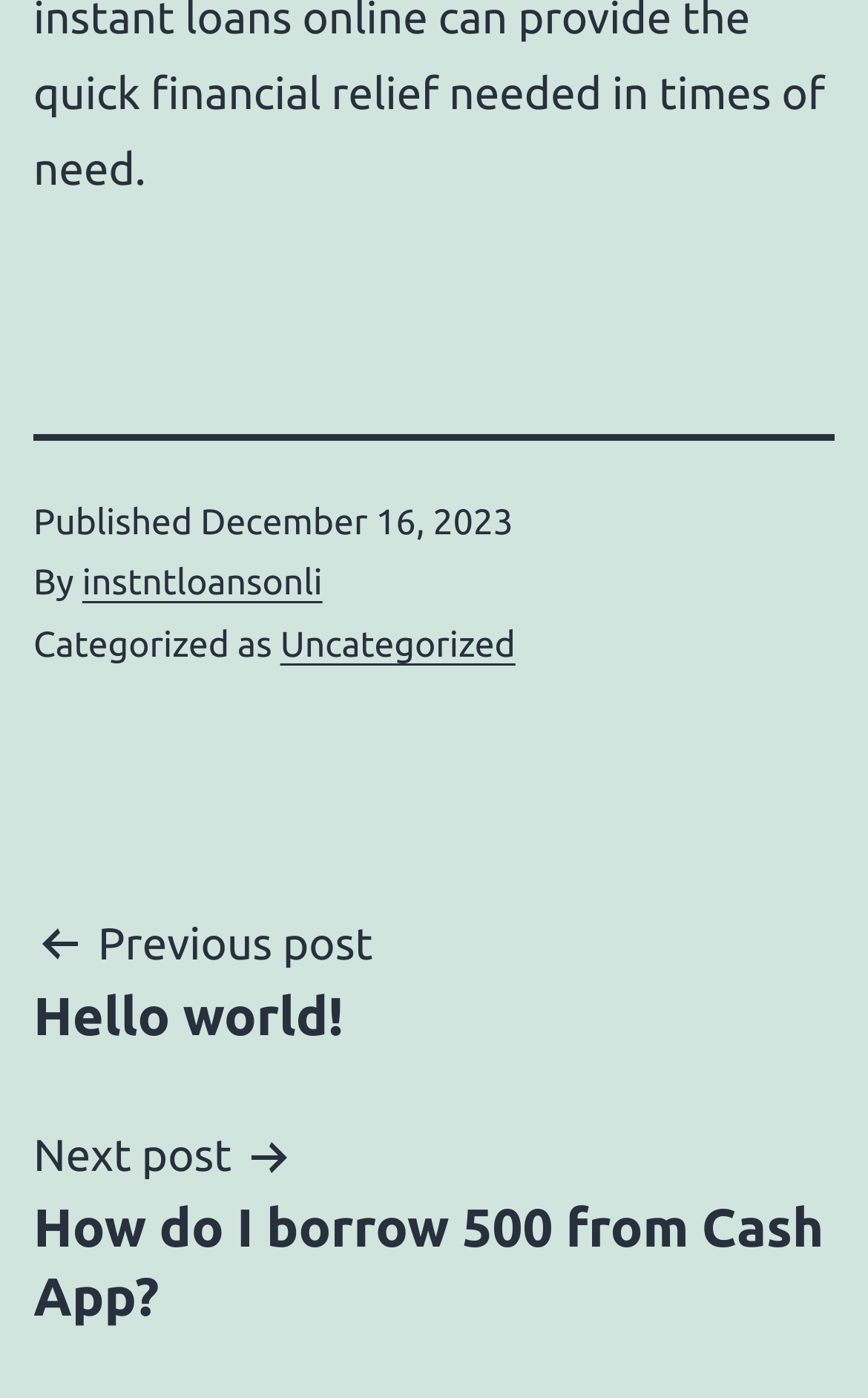Provide the bounding box coordinates of the HTML element this sentence describes: "2024_bugle01". The bounding box coordinates consist of four float numbers between 0 and 1, i.e., [left, top, right, bottom].

None